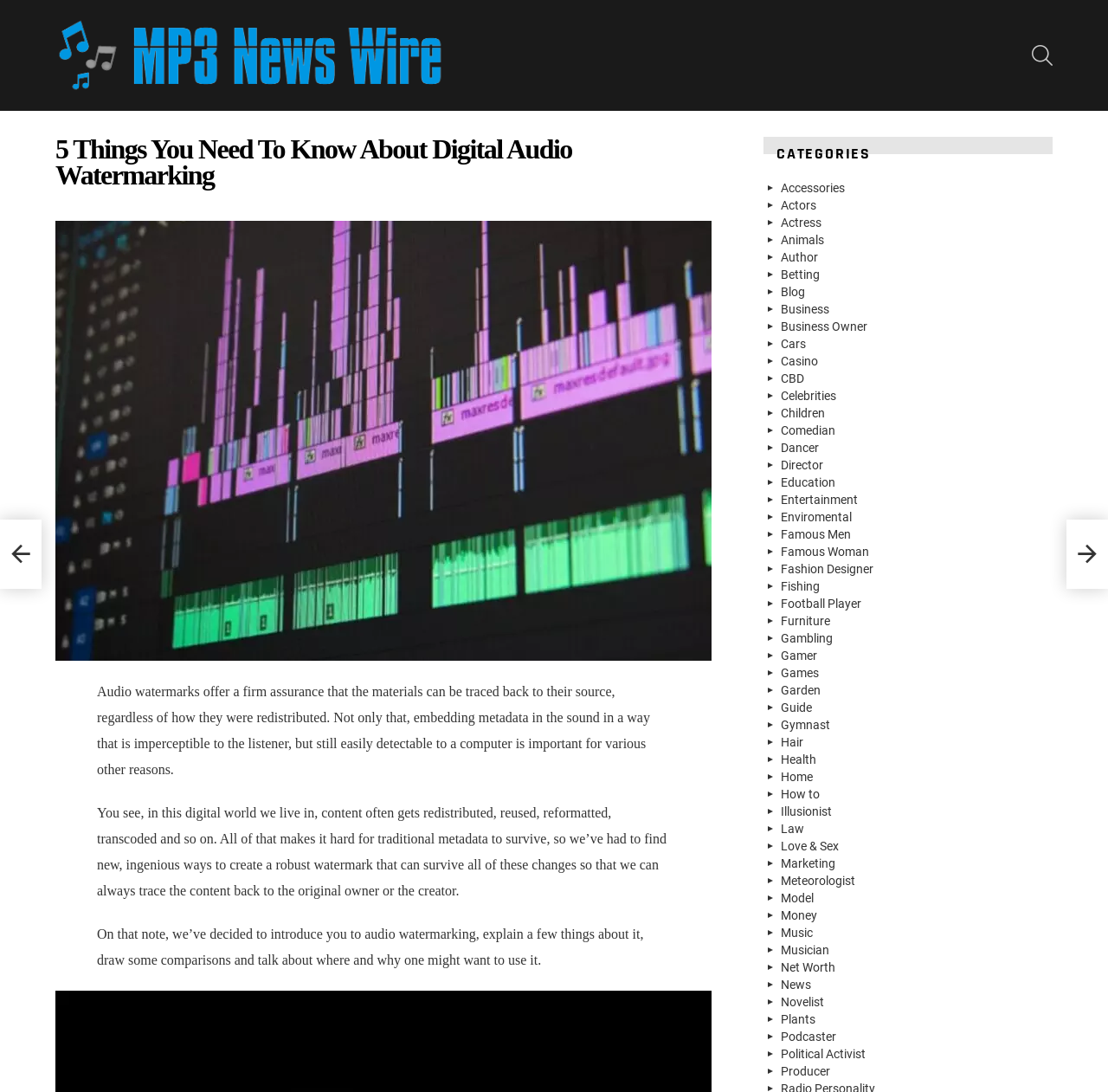Can you find the bounding box coordinates for the element that needs to be clicked to execute this instruction: "Search for something"? The coordinates should be given as four float numbers between 0 and 1, i.e., [left, top, right, bottom].

[0.931, 0.035, 0.95, 0.067]